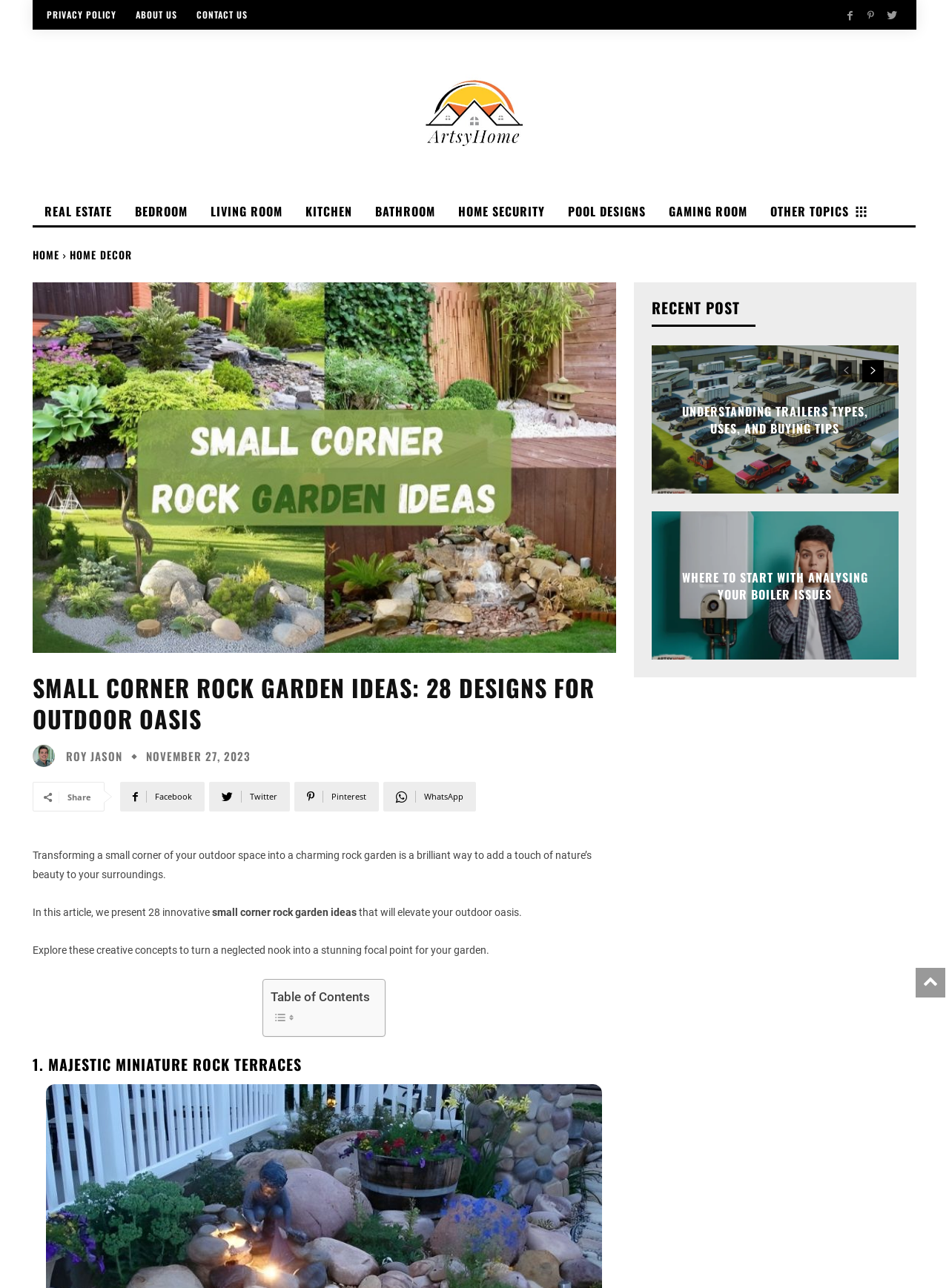Can you find the bounding box coordinates for the element to click on to achieve the instruction: "Visit the ABOUT US page"?

[0.135, 0.008, 0.195, 0.015]